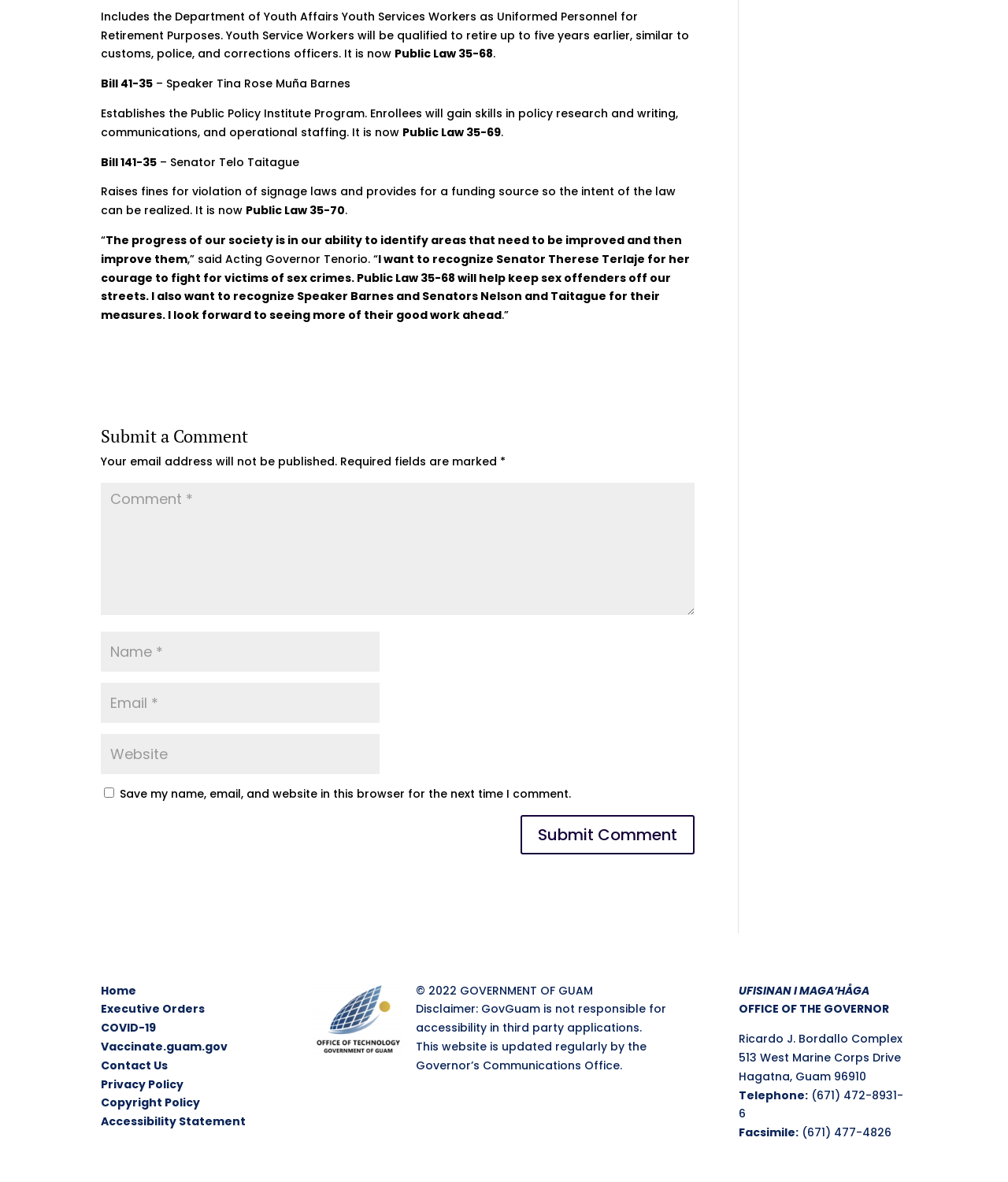Extract the bounding box coordinates of the UI element described by: "input value="Comment *" name="comment"". The coordinates should include four float numbers ranging from 0 to 1, e.g., [left, top, right, bottom].

[0.1, 0.408, 0.689, 0.52]